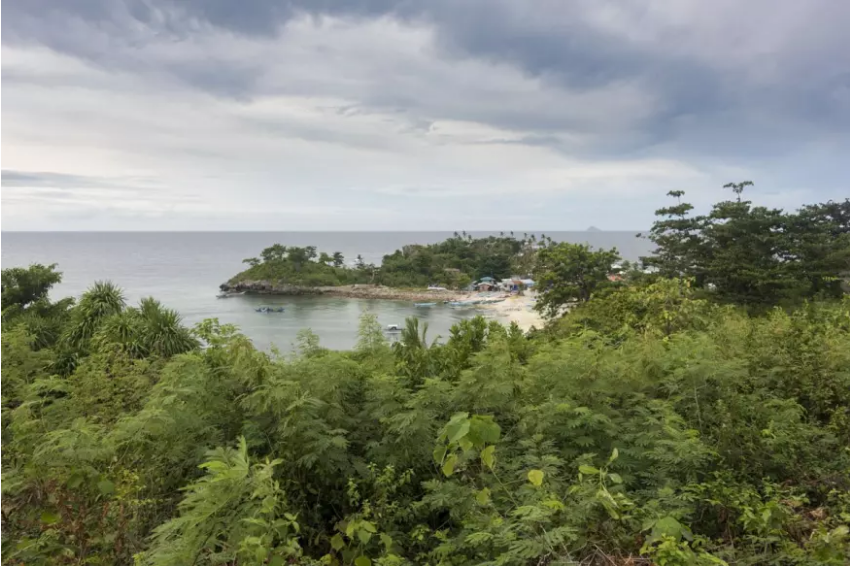Generate an in-depth description of the image you see.

The image captures a serene view from the highest point in Malapascua, showcasing the lush greenery that frames the coastline. The foreground is filled with vibrant foliage, hinting at the island's natural beauty, while the background reveals a tranquil bay with small boats anchored near the shore. The beach, bordered by soft white sands, is dotted with rustic structures, emphasizing the island's charm. Above, a dramatic sky with layered clouds creates a moody atmosphere, reflecting the stormy conditions experienced upon arrival. This picturesque setting is a testament to Malapascua's allure, melding nature's splendor with a rich cultural backdrop.